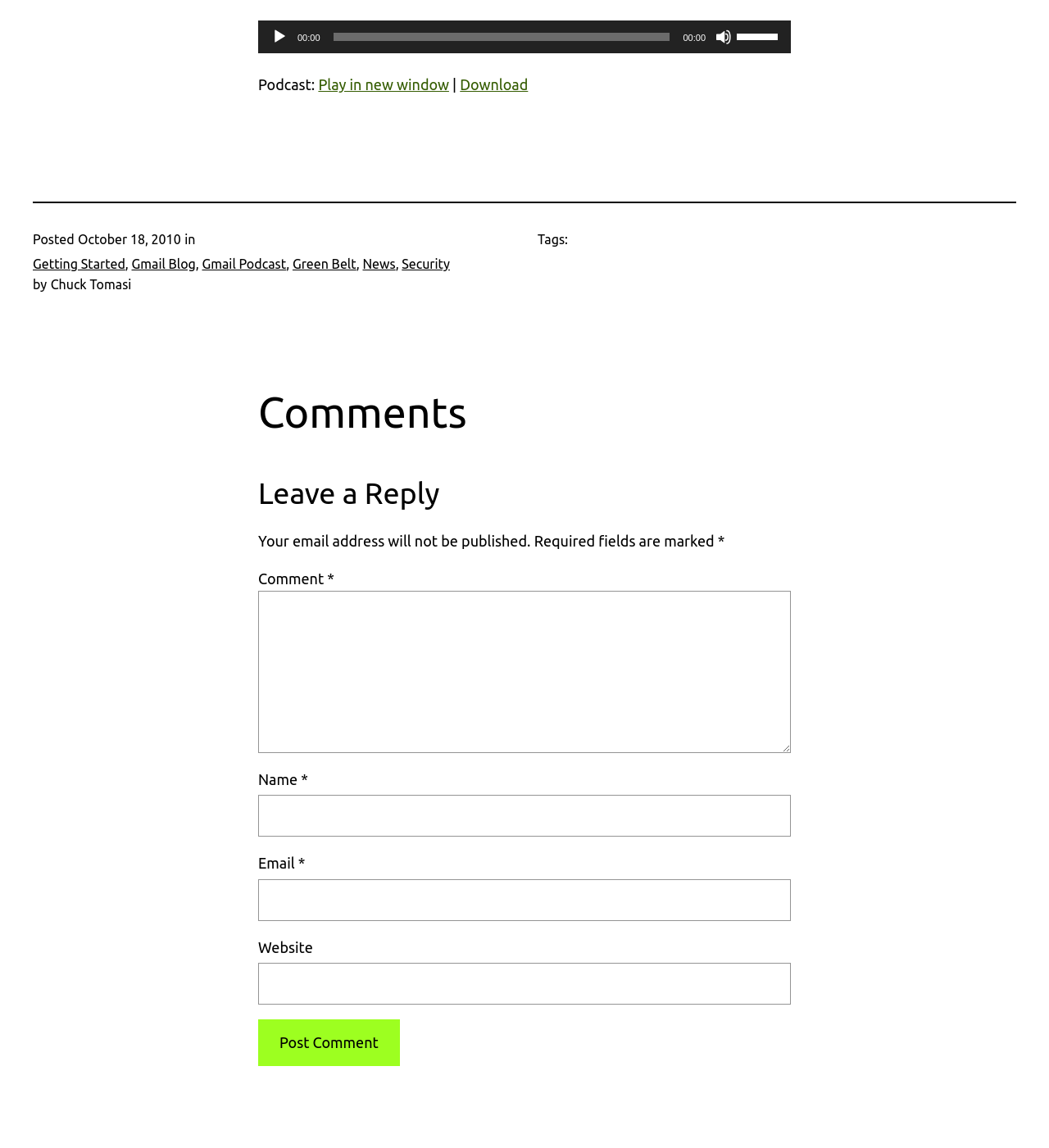Respond to the question below with a single word or phrase: What is the name of the podcast author?

Chuck Tomasi